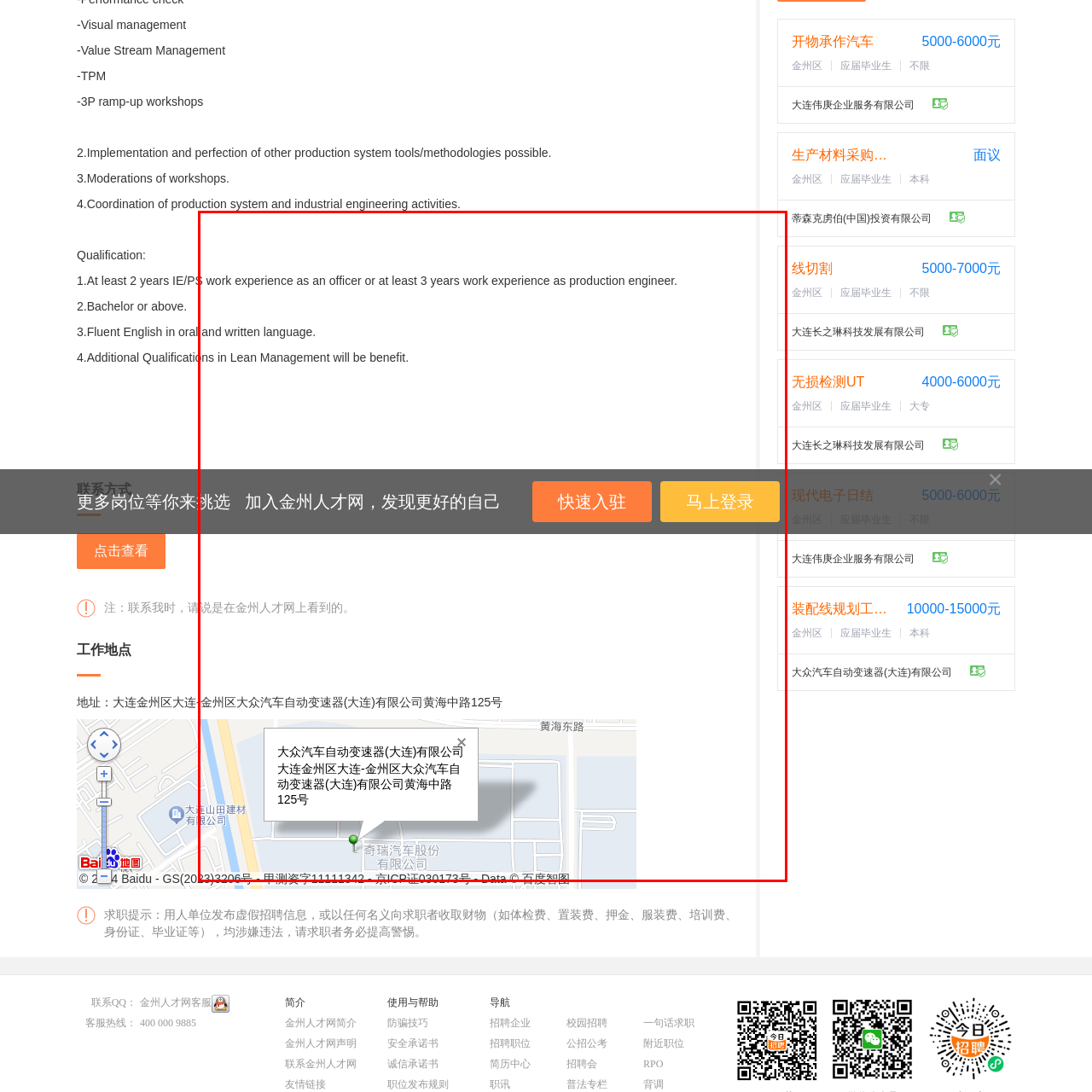Refer to the image marked by the red boundary and provide a single word or phrase in response to the question:
What is the purpose of the call-to-action button?

To register or log in